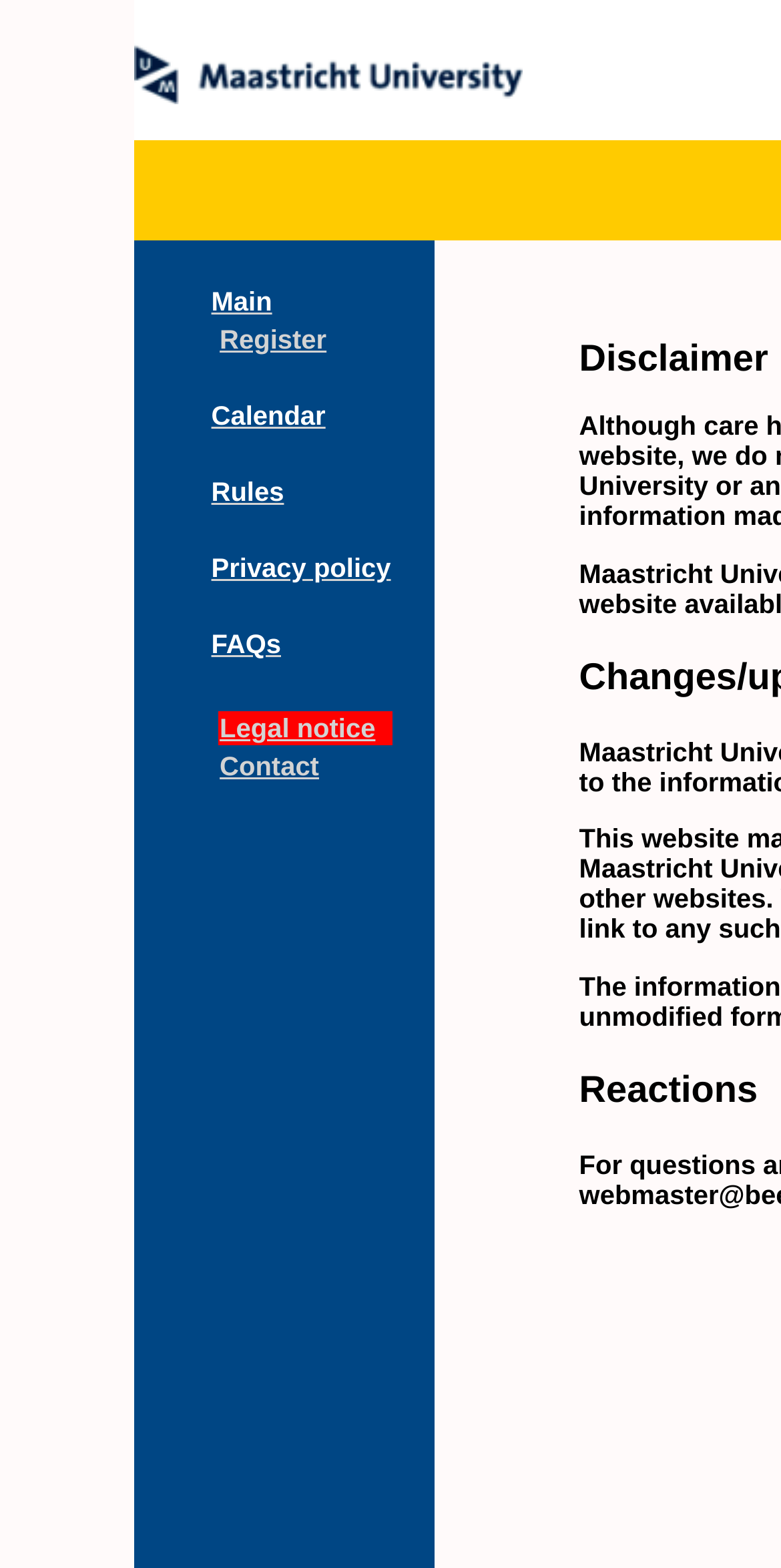Describe all the visual and textual components of the webpage comprehensively.

The webpage is titled "BEElab ORSEE" and features a layout with a prominent table structure. At the top, there are two images, one larger than the other, positioned side by side. Below the images, a table with multiple rows and columns dominates the page. Each row contains two to three cells, with some cells containing links and others being empty.

The links are organized into a menu-like structure, with options such as "Main", "Register", "Calendar", "Rules", "Privacy policy", "FAQs", "Legal notice", and "Contact". These links are positioned in the middle column of the table, with empty cells on either side. The links are evenly spaced and take up a significant portion of the page.

The overall structure of the page is clean and organized, with a clear hierarchy of elements. The use of a table layout helps to create a sense of order and makes it easy to navigate the different sections of the page.